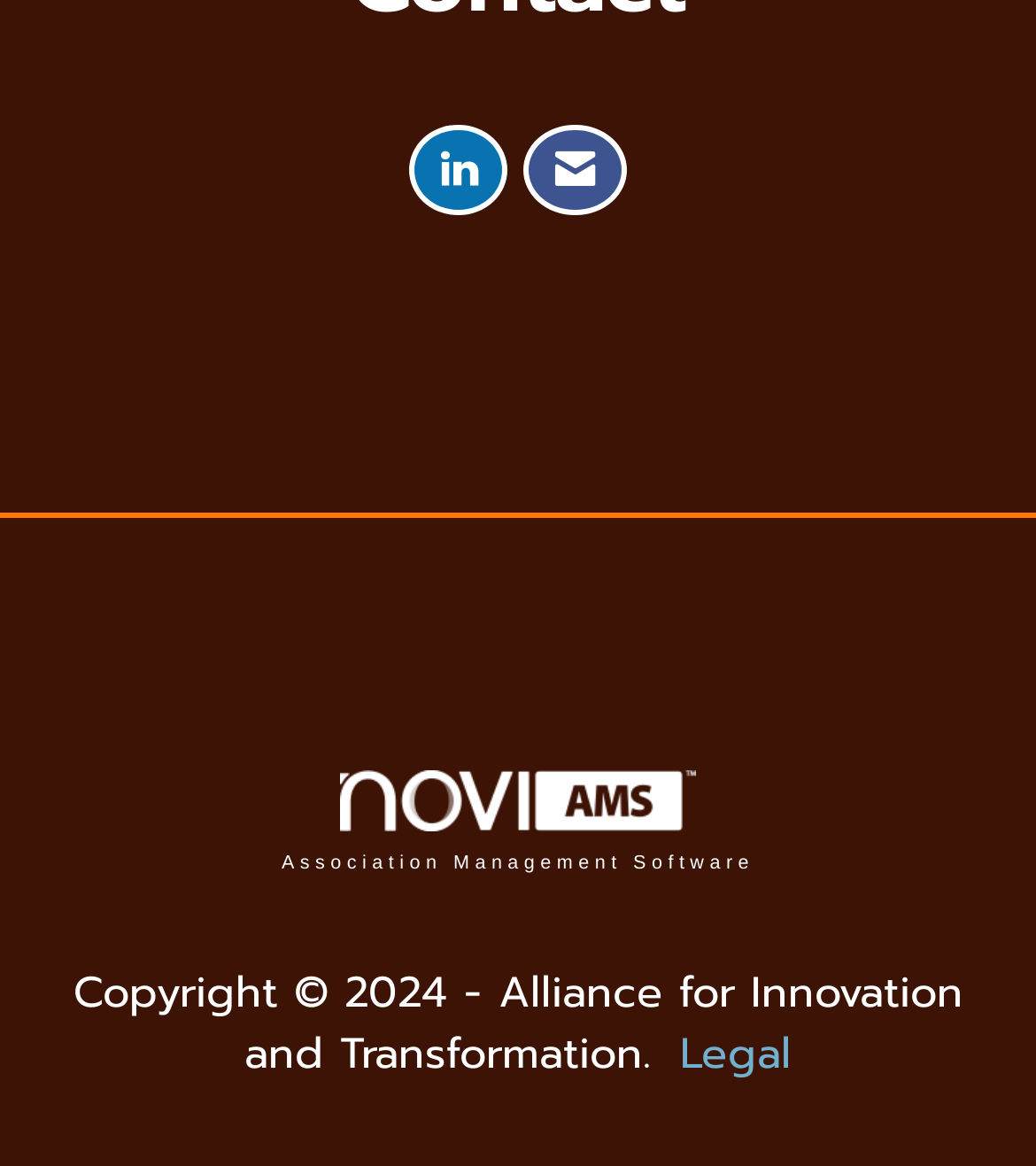What is the purpose of the 'Legal' link?
Utilize the image to construct a detailed and well-explained answer.

The answer can be inferred by looking at the link element with the text 'Legal' and assuming it leads to a page with legal information, such as terms and conditions or privacy policies.